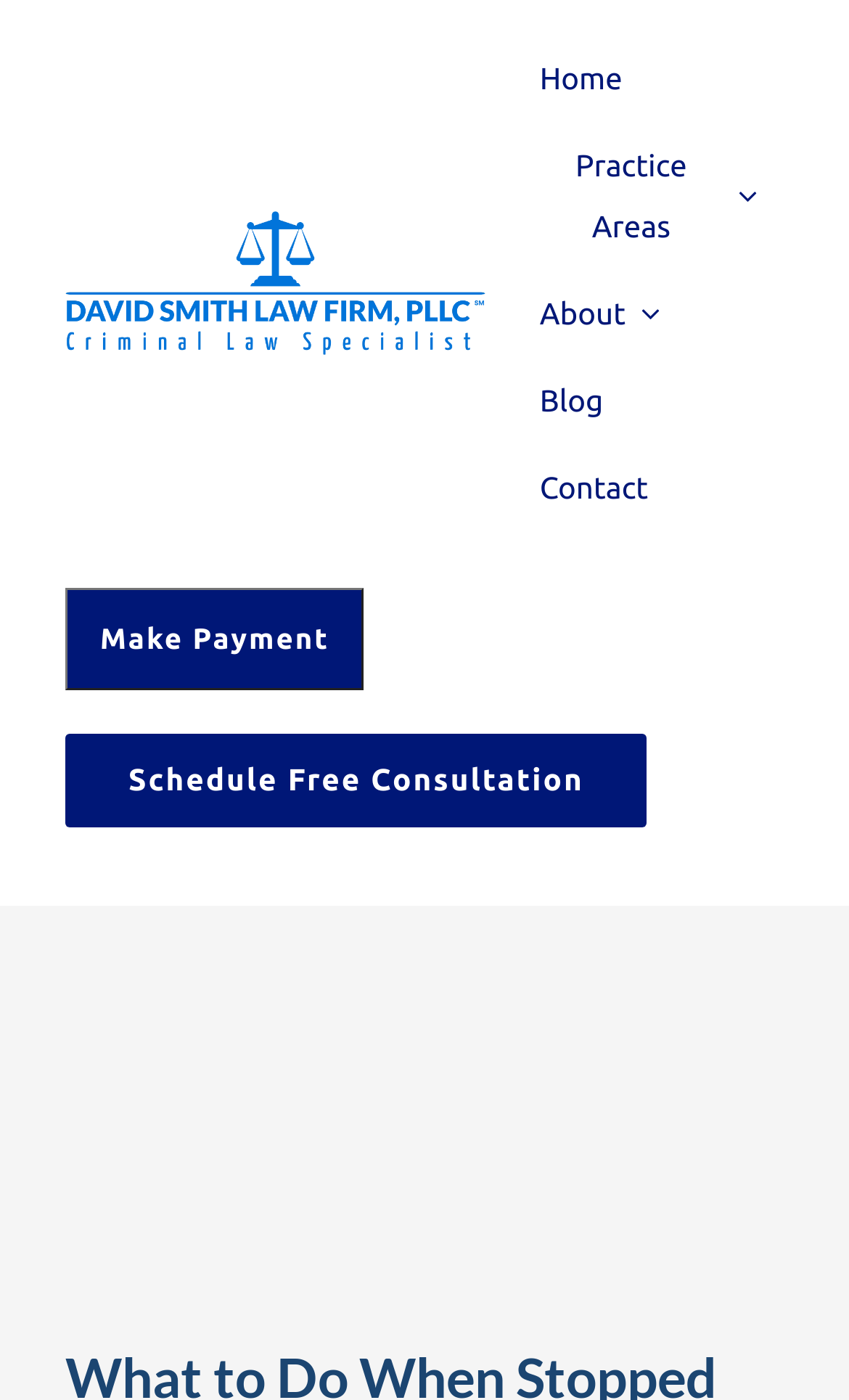Please find the bounding box coordinates of the clickable region needed to complete the following instruction: "Make a payment". The bounding box coordinates must consist of four float numbers between 0 and 1, i.e., [left, top, right, bottom].

[0.077, 0.42, 0.429, 0.493]